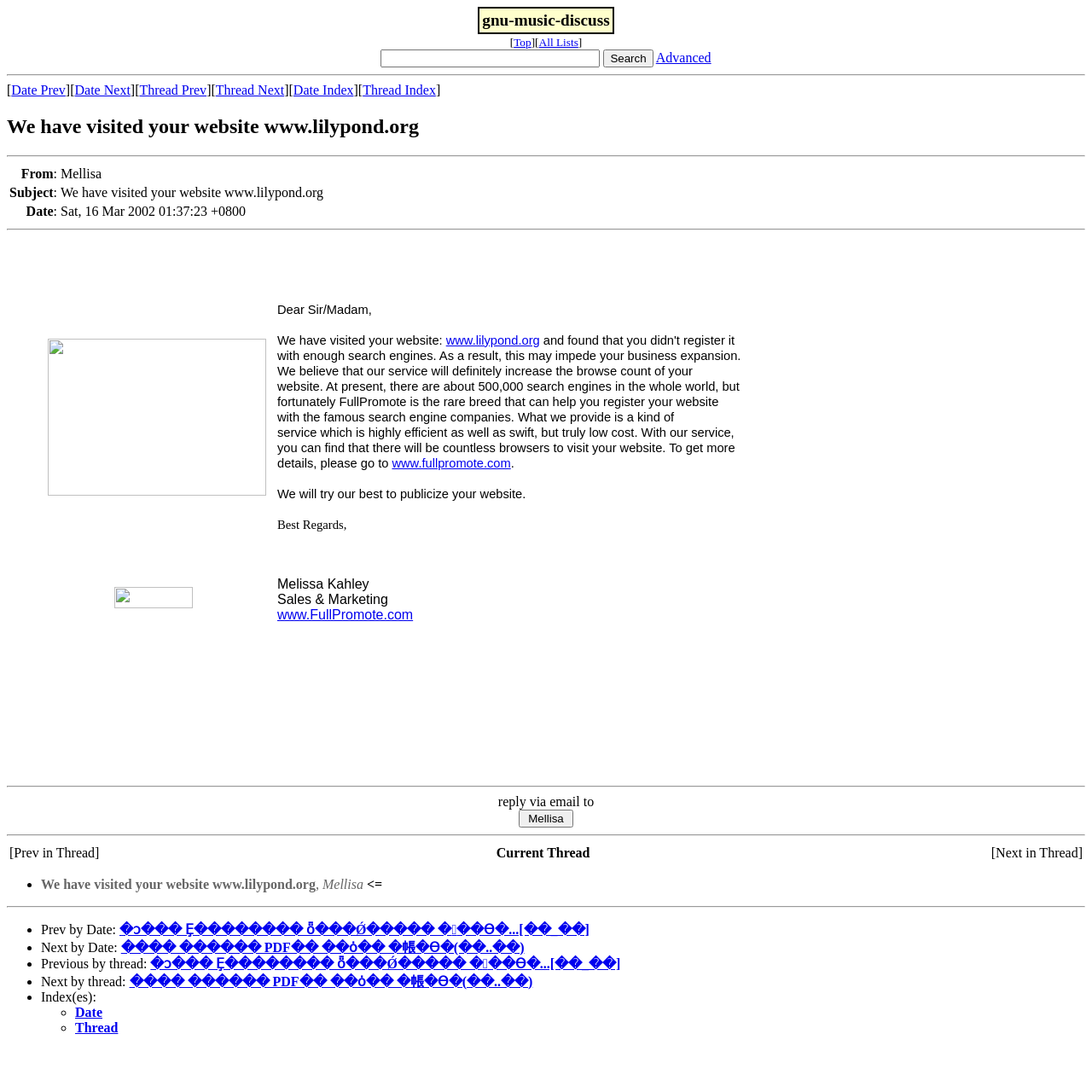How many search engines are mentioned in the email?
Using the visual information, reply with a single word or short phrase.

500,000